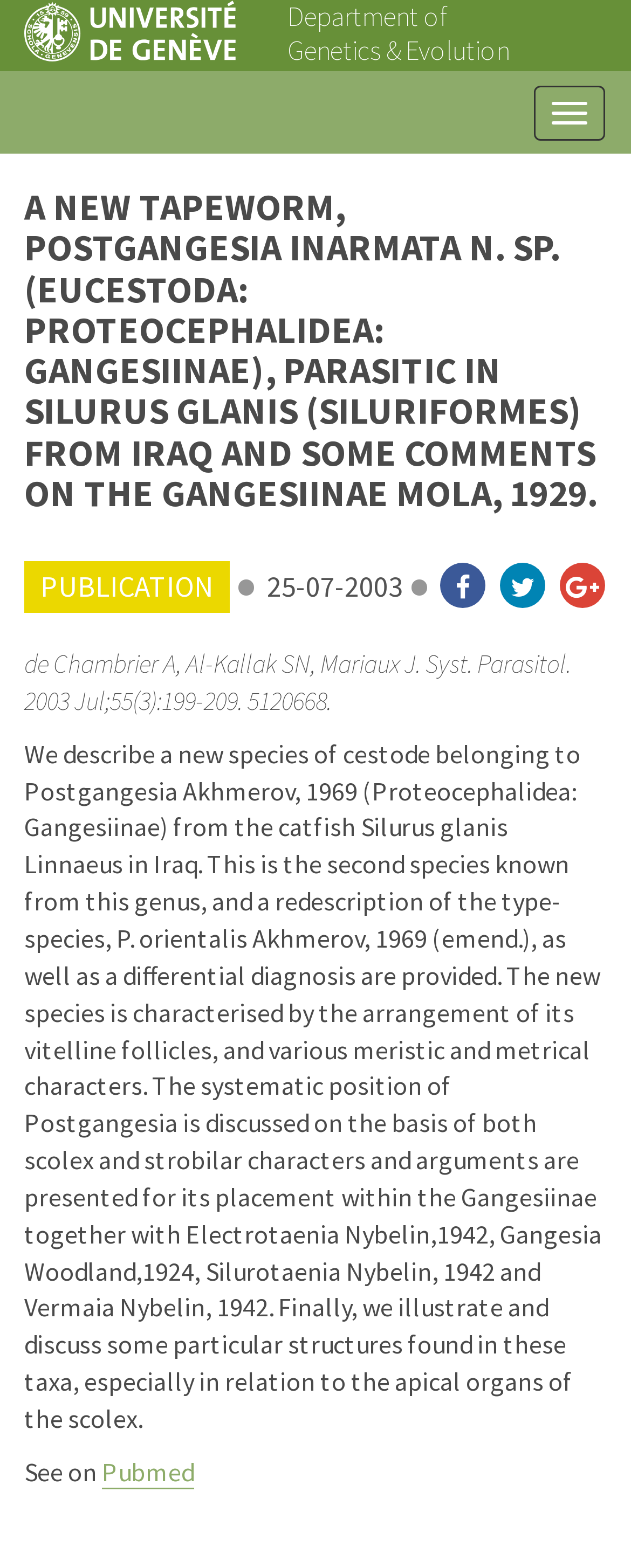Provide a one-word or short-phrase answer to the question:
What is the genus of the catfish mentioned in the article?

Silurus